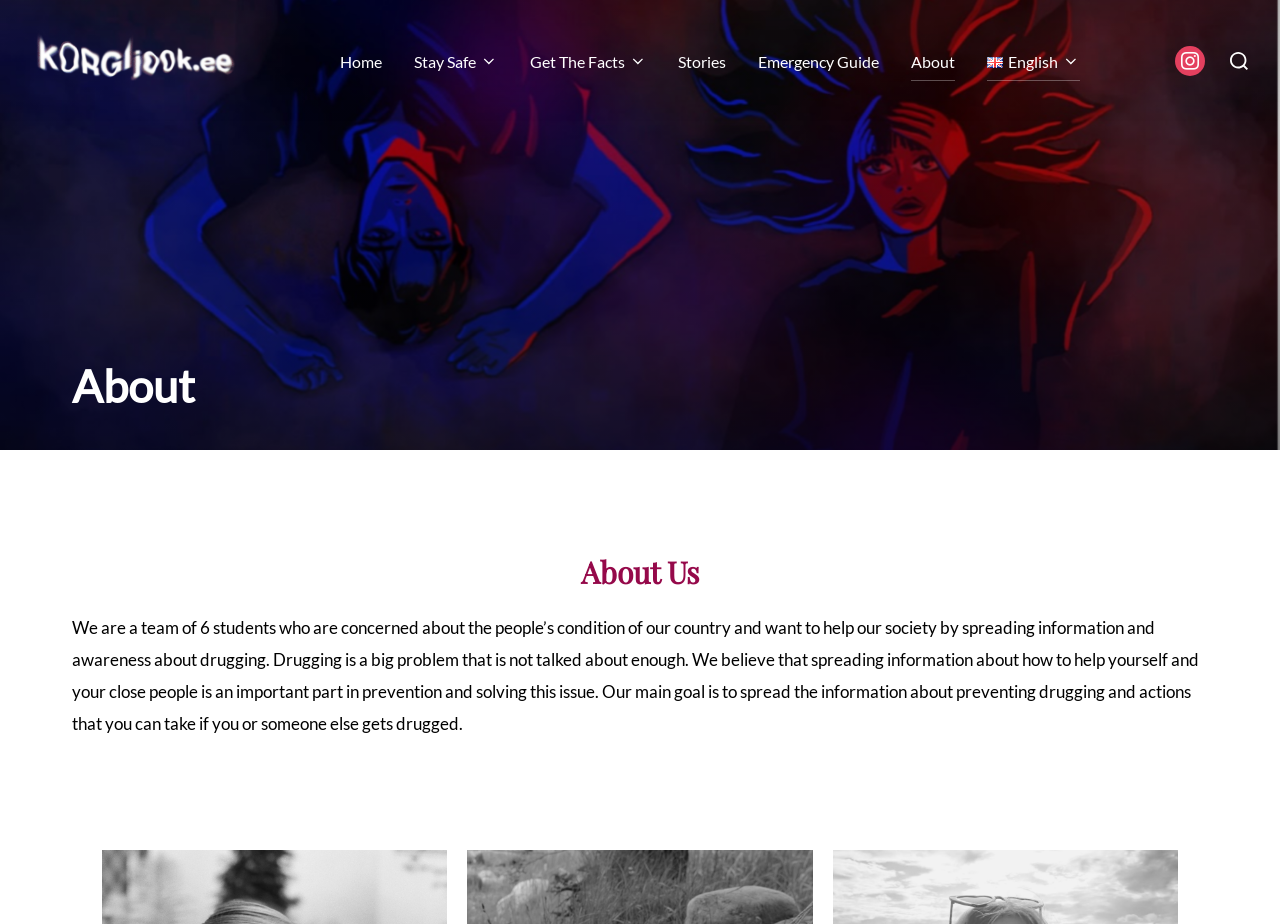Generate a comprehensive description of the contents of the webpage.

The webpage is about a team of students who are concerned about the issue of drugging in their country and want to spread information and awareness about it. At the top left corner, there is a link to an unknown page. Below it, there is a top horizontal menu with 7 links: Home, Stay Safe, Get The Facts, Stories, Emergency Guide, About, and English. 

To the right of the menu, there is an Instagram link with an icon. Next to it, there is a search bar with a label "Search for:" and a button. 

Below the search bar, there is a section with a heading "About" at the top. This section is divided into two parts by a horizontal separator. The top part has a heading "About" again, and the bottom part has a heading "About Us". 

Under the "About Us" heading, there is a paragraph of text that describes the team's concerns and goals. The text explains that drugging is a big problem that is not talked about enough, and the team wants to help by spreading information and awareness about how to prevent drugging and what to do if someone gets drugged. 

Below this paragraph, there is another paragraph that further explains the team's main goal, which is to spread information about preventing drugging and taking actions if someone gets drugged.